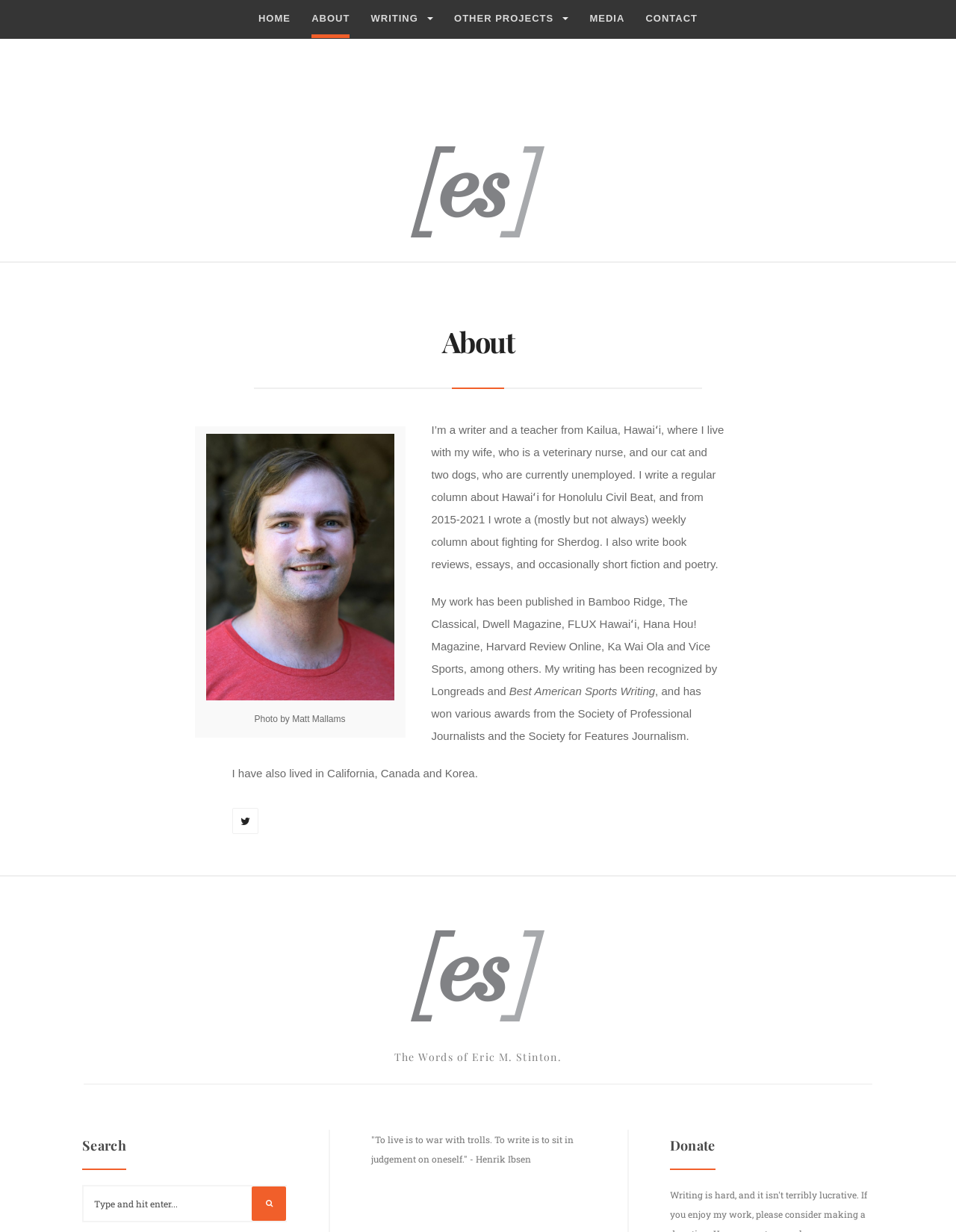What is the name of the magazine where the person writes a regular column?
Using the image as a reference, answer the question in detail.

From the text 'I write a regular column about Hawaiʻi for Honolulu Civil Beat...', it can be inferred that the person writes a regular column for Honolulu Civil Beat magazine.